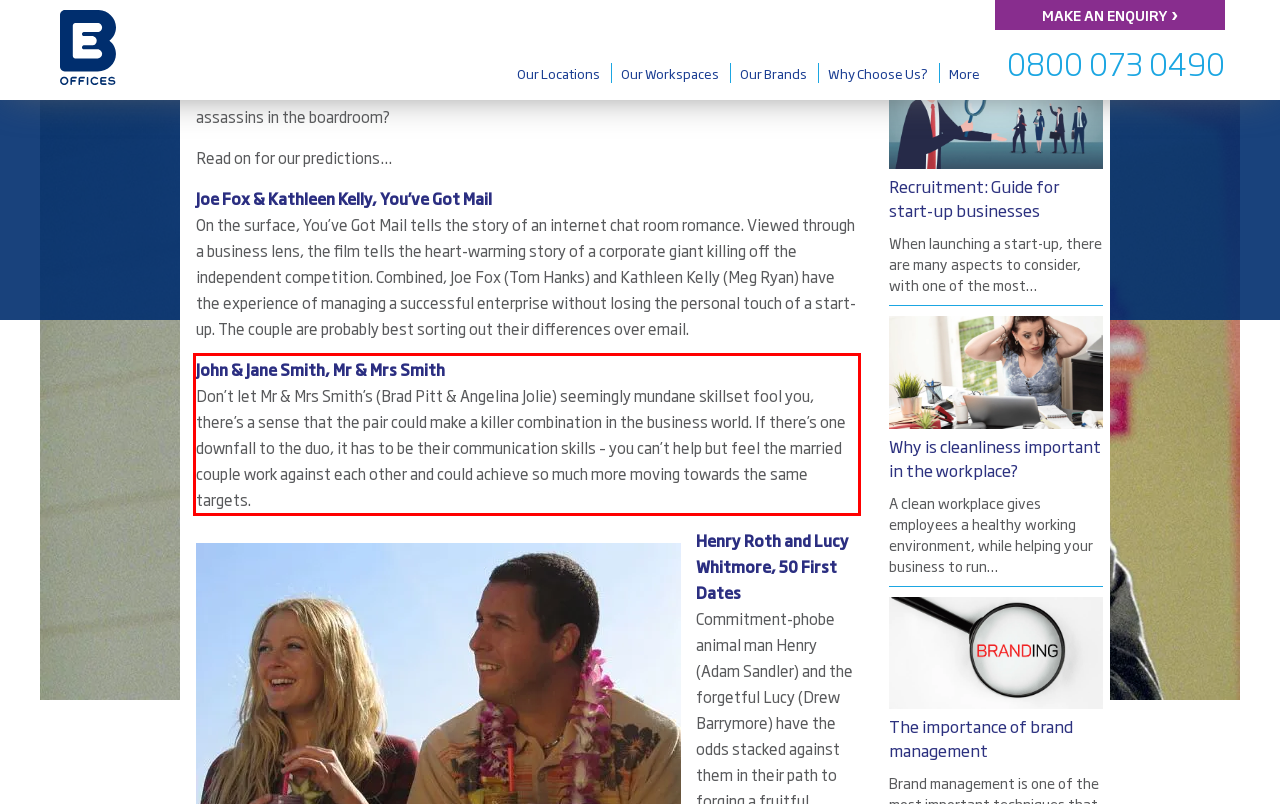Please extract the text content from the UI element enclosed by the red rectangle in the screenshot.

John & Jane Smith, Mr & Mrs Smith Don’t let Mr & Mrs Smith’s (Brad Pitt & Angelina Jolie) seemingly mundane skillset fool you, there’s a sense that the pair could make a killer combination in the business world. If there’s one downfall to the duo, it has to be their communication skills – you can’t help but feel the married couple work against each other and could achieve so much more moving towards the same targets.